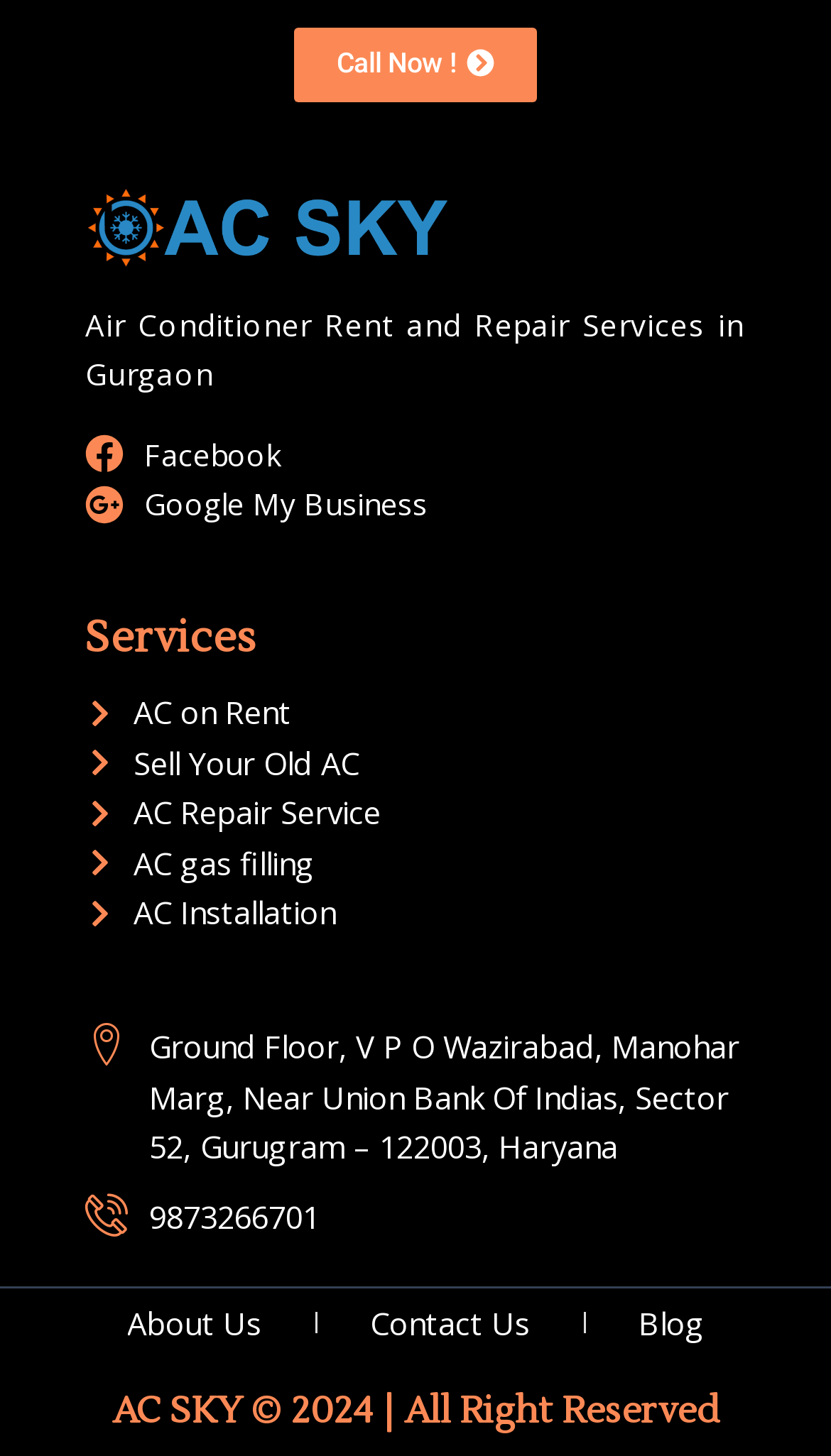Please identify the bounding box coordinates for the region that you need to click to follow this instruction: "Learn about AC on Rent".

[0.103, 0.473, 0.897, 0.507]